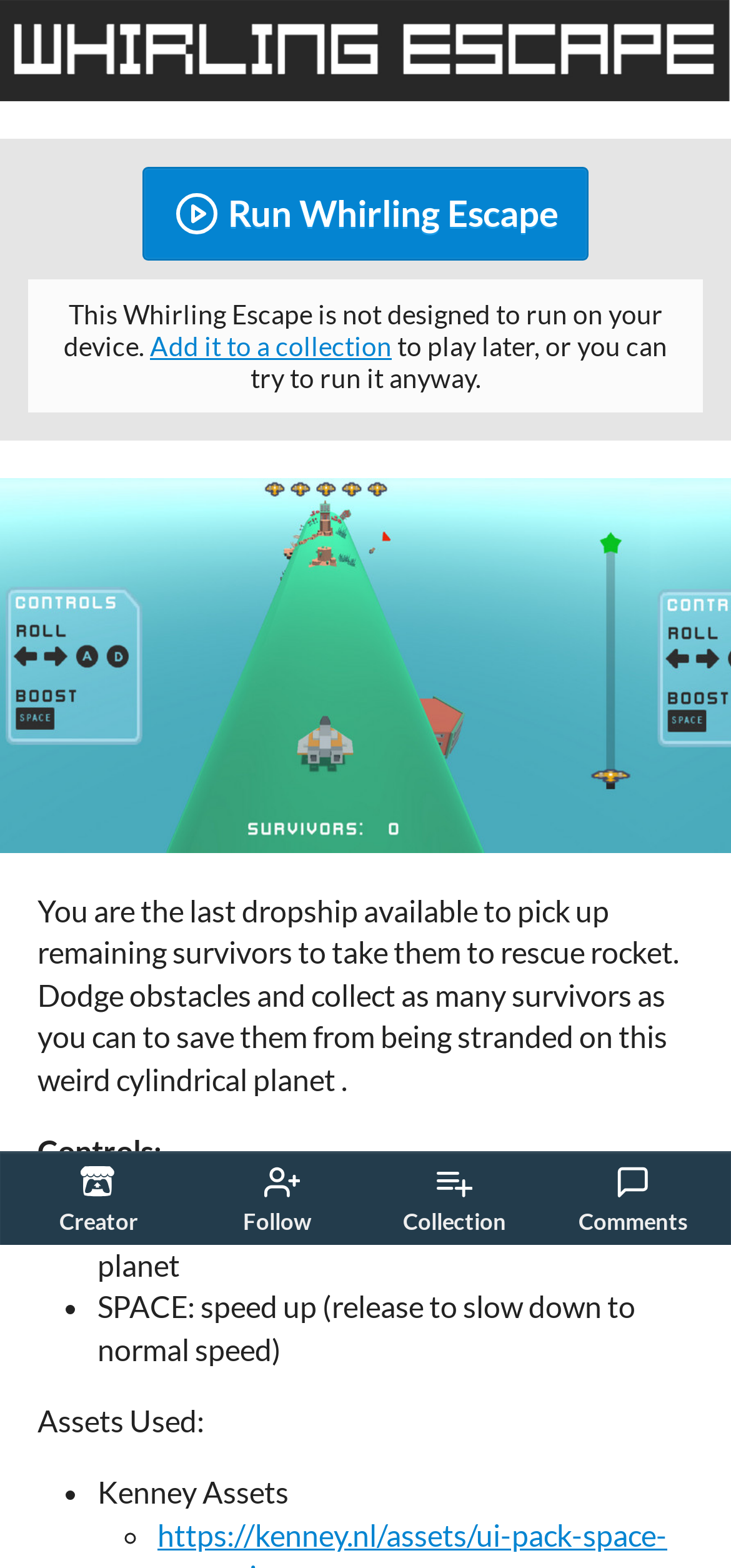What assets were used in the game?
Using the screenshot, give a one-word or short phrase answer.

Kenney Assets